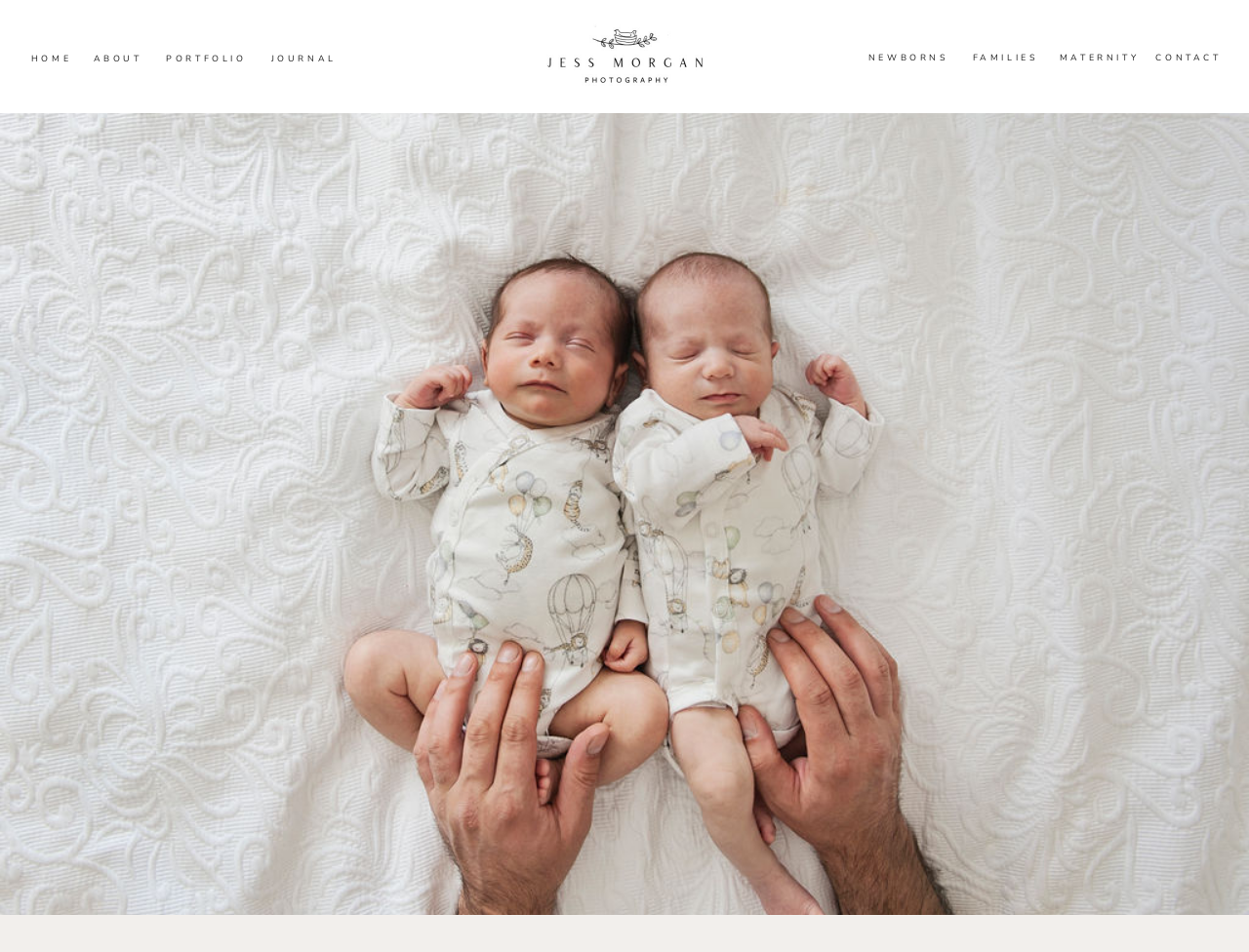Please indicate the bounding box coordinates for the clickable area to complete the following task: "view newborn photos". The coordinates should be specified as four float numbers between 0 and 1, i.e., [left, top, right, bottom].

[0.695, 0.054, 0.764, 0.067]